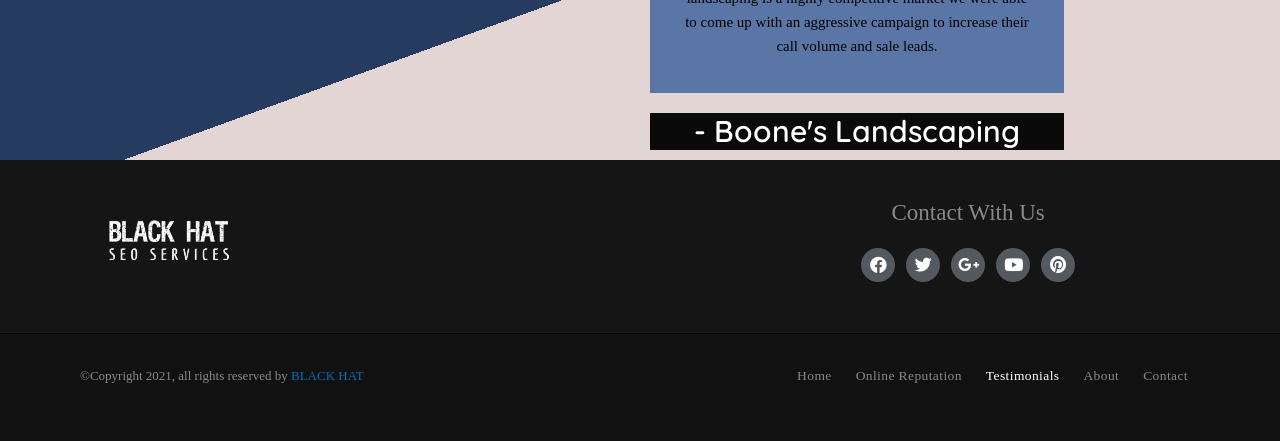Using the format (top-left x, top-left y, bottom-right x, bottom-right y), provide the bounding box coordinates for the described UI element. All values should be floating point numbers between 0 and 1: parent_node: Go! name="term" placeholder="Search for..."

None